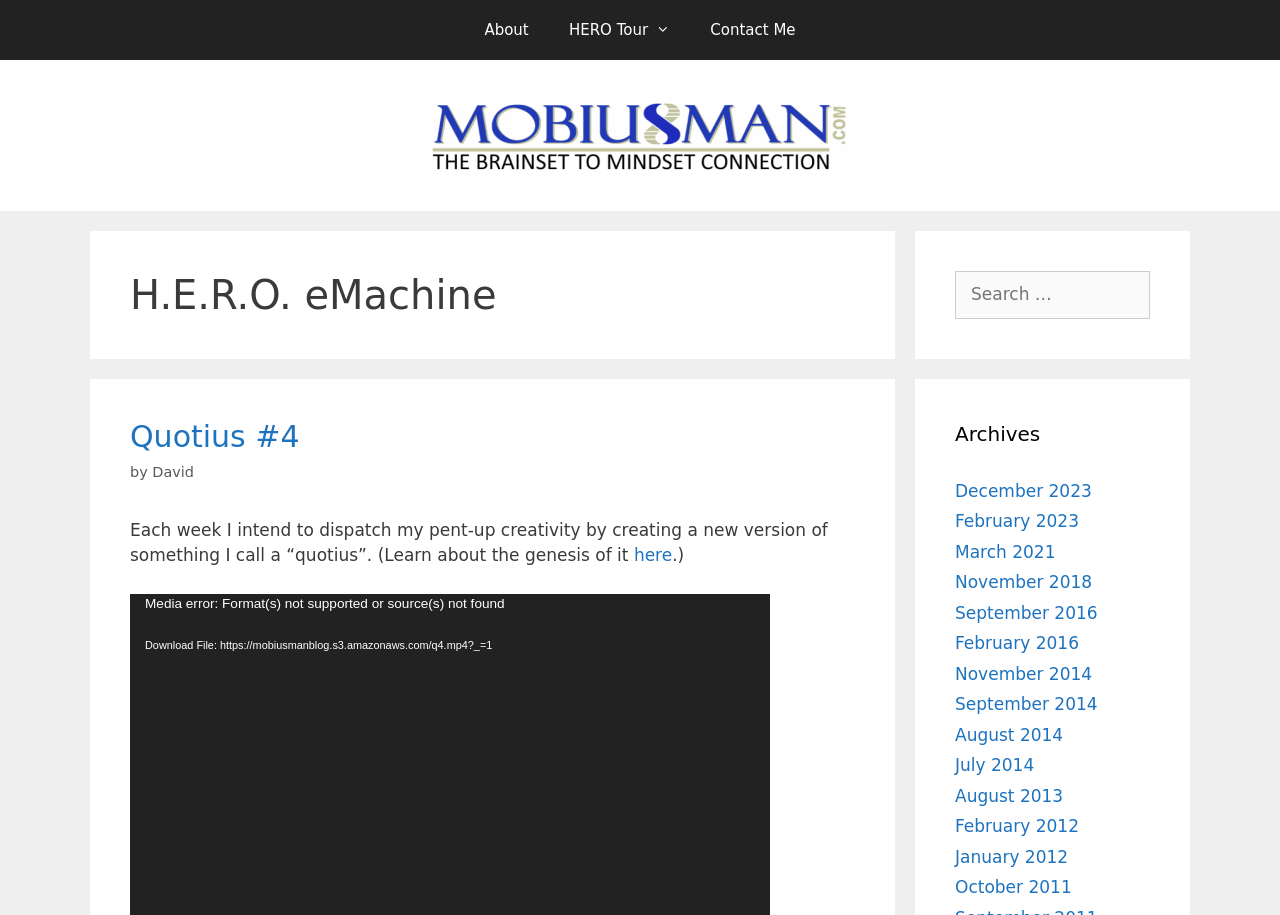Please identify the bounding box coordinates of the element's region that needs to be clicked to fulfill the following instruction: "Visit HERO Tour page". The bounding box coordinates should consist of four float numbers between 0 and 1, i.e., [left, top, right, bottom].

[0.429, 0.0, 0.539, 0.066]